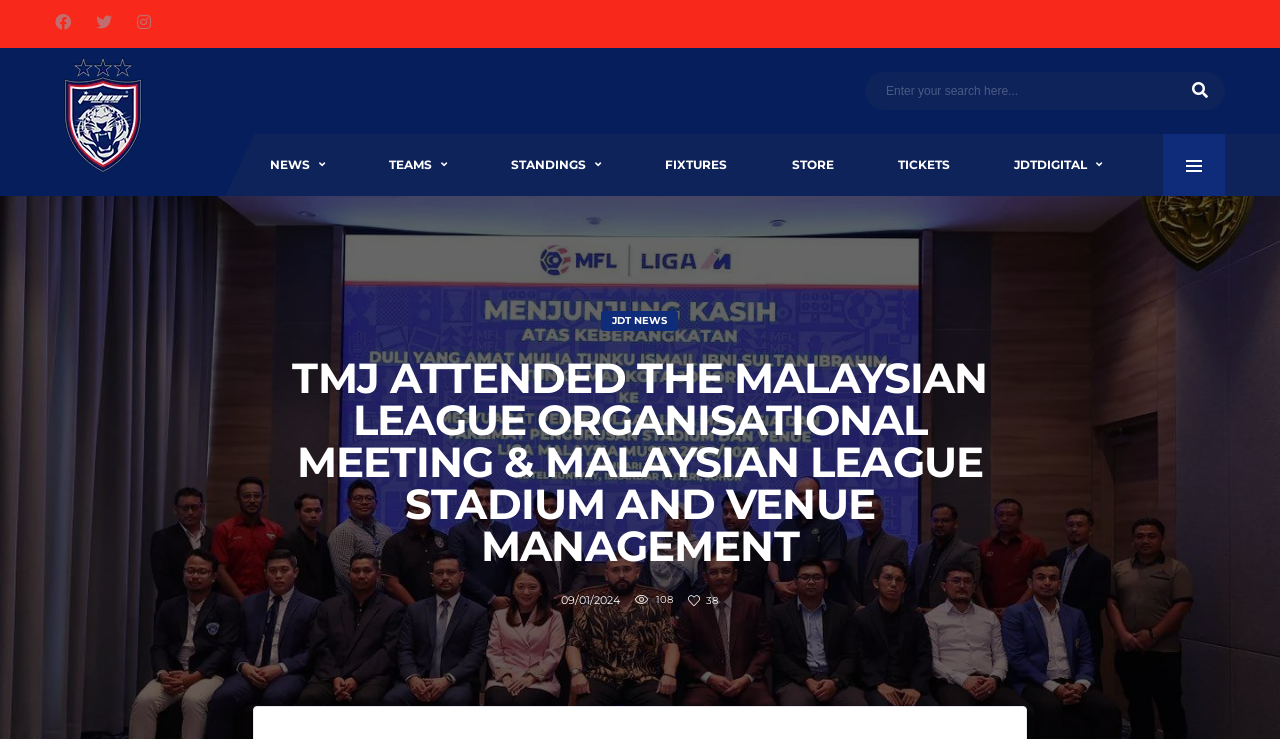Please identify the bounding box coordinates of the element I need to click to follow this instruction: "Click on STORE".

[0.592, 0.181, 0.678, 0.265]